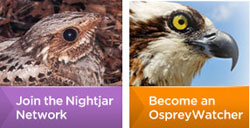Describe the image with as much detail as possible.

The image features a split design inviting viewers to engage with wildlife conservation efforts. On the left, there's a close-up of a Nightjar, a camouflaged bird often found in wooded areas, depicted in its natural habitat. The accompanying text urges viewers to "Join the Nightjar Network," emphasizing the importance of community involvement in protecting this elusive species. On the right, an Osprey, a large bird of prey known for its impressive fishing skills, is shown in profile, exhibiting its striking facial features and intense gaze. This section encourages people to "Become an OspreyWatcher," highlighting opportunities for citizen science and monitoring of these magnificent birds. The vibrant colors and engaging imagery aim to inspire action and awareness in wildlife conservation initiatives.